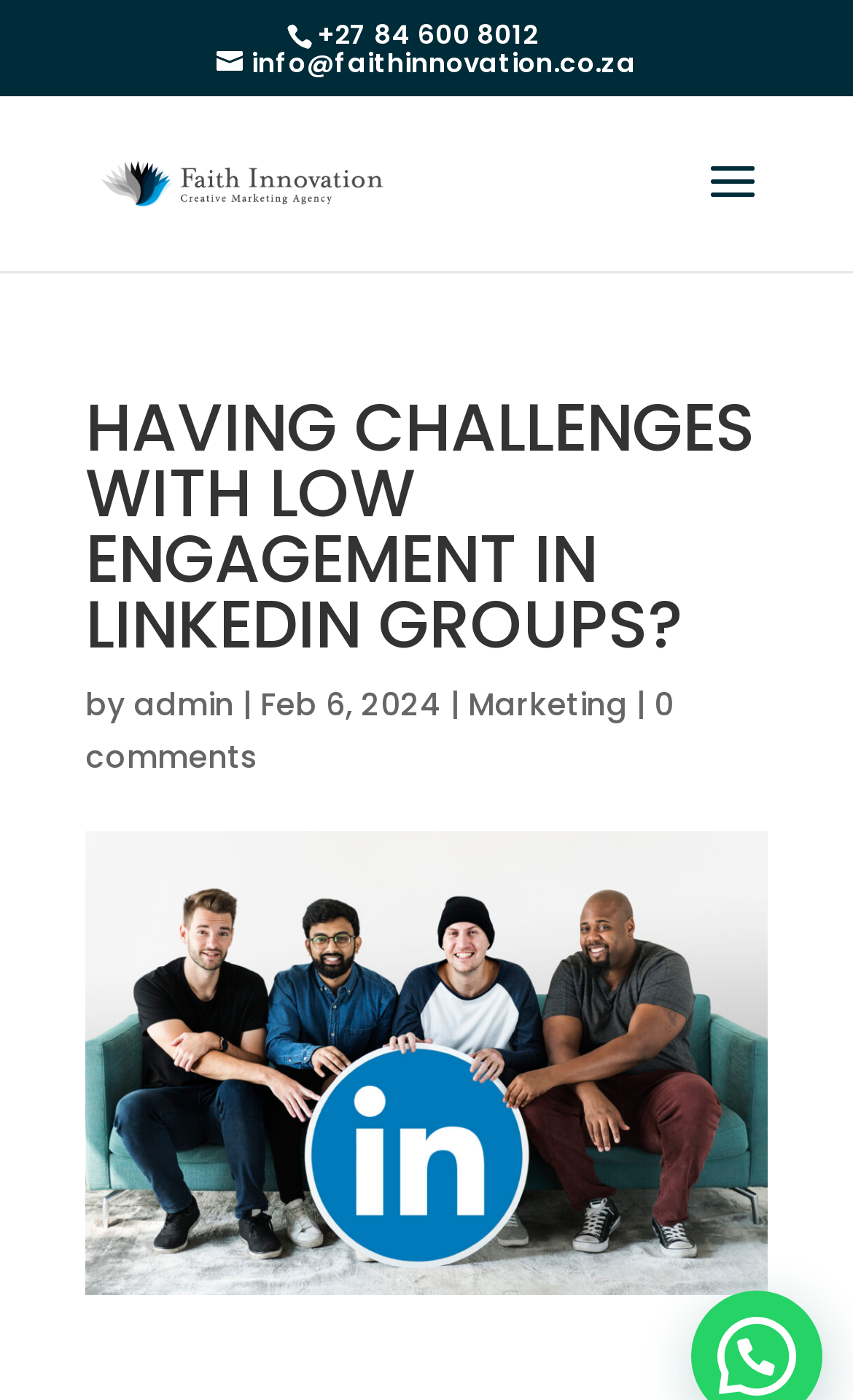Answer the following in one word or a short phrase: 
What is the phone number on the webpage?

+27 84 600 8012